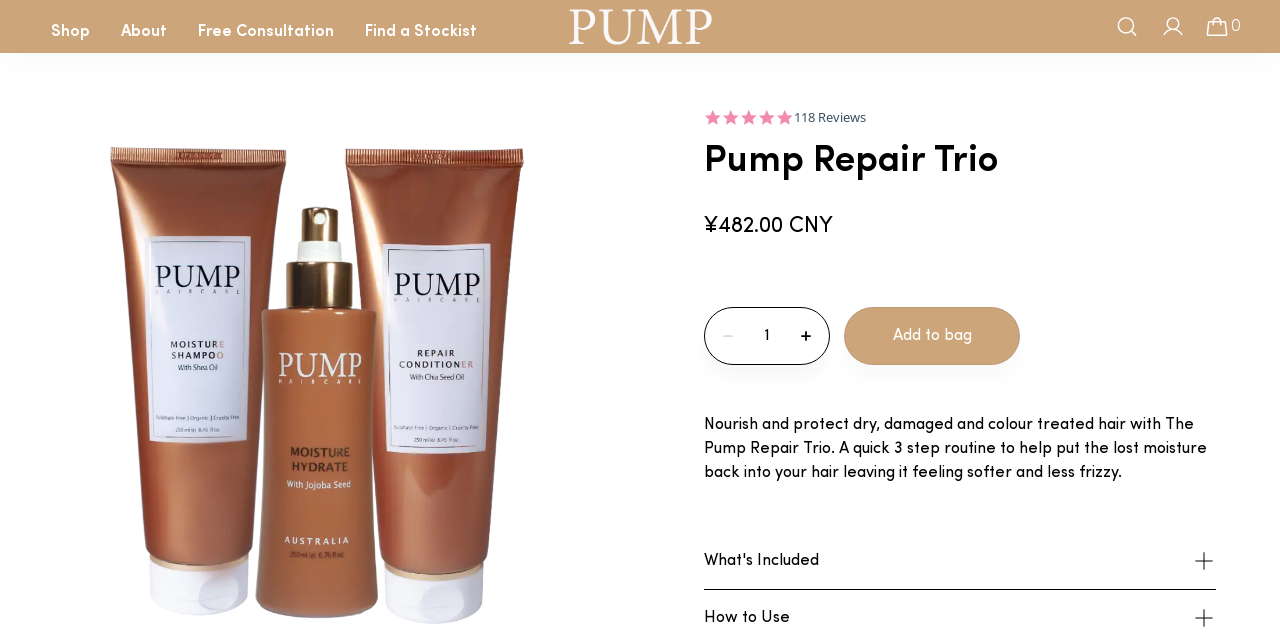What is the rating of the product?
Please answer the question with a single word or phrase, referencing the image.

5.0 star